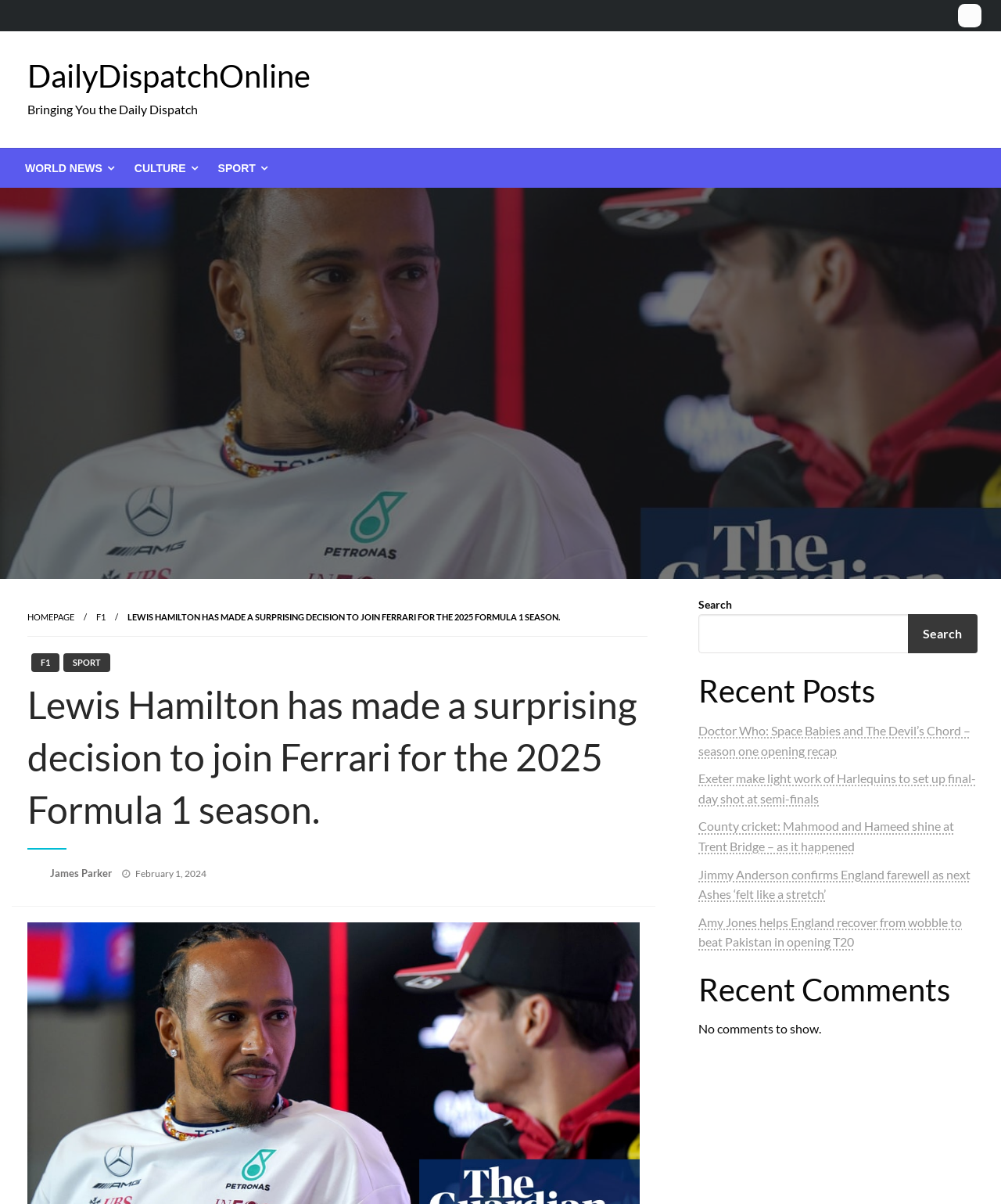Describe all the key features and sections of the webpage thoroughly.

The webpage is a news article page from DailyDispatchOnline, with a focus on a surprising decision made by Lewis Hamilton to join Ferrari for the 2025 Formula 1 season. 

At the top of the page, there is a horizontal menu bar with three menu items: "World News", "Culture", and "Sport". Below the menu bar, there is a heading with the title "DailyDispatchOnline" and a link to the same. 

To the right of the heading, there is a static text "Bringing You the Daily Dispatch". 

Below the top section, there is a large link with the title of the news article, accompanied by an image. The image takes up most of the width of the page, with the link title above it. 

On the left side of the page, there are several links, including "HOMEPAGE", "F1", and a strong text with the same title as the news article. 

Below the image, there are several links, including "F1" and "SPORT", followed by a heading with the title of the news article. 

The article is attributed to "James Parker" and has a posted date of "February 1, 2024". 

On the right side of the page, there is a search bar with a search button. 

Below the search bar, there is a heading "Recent Posts" with several links to other news articles. 

Further down, there is a heading "Recent Comments" with a static text "No comments to show."